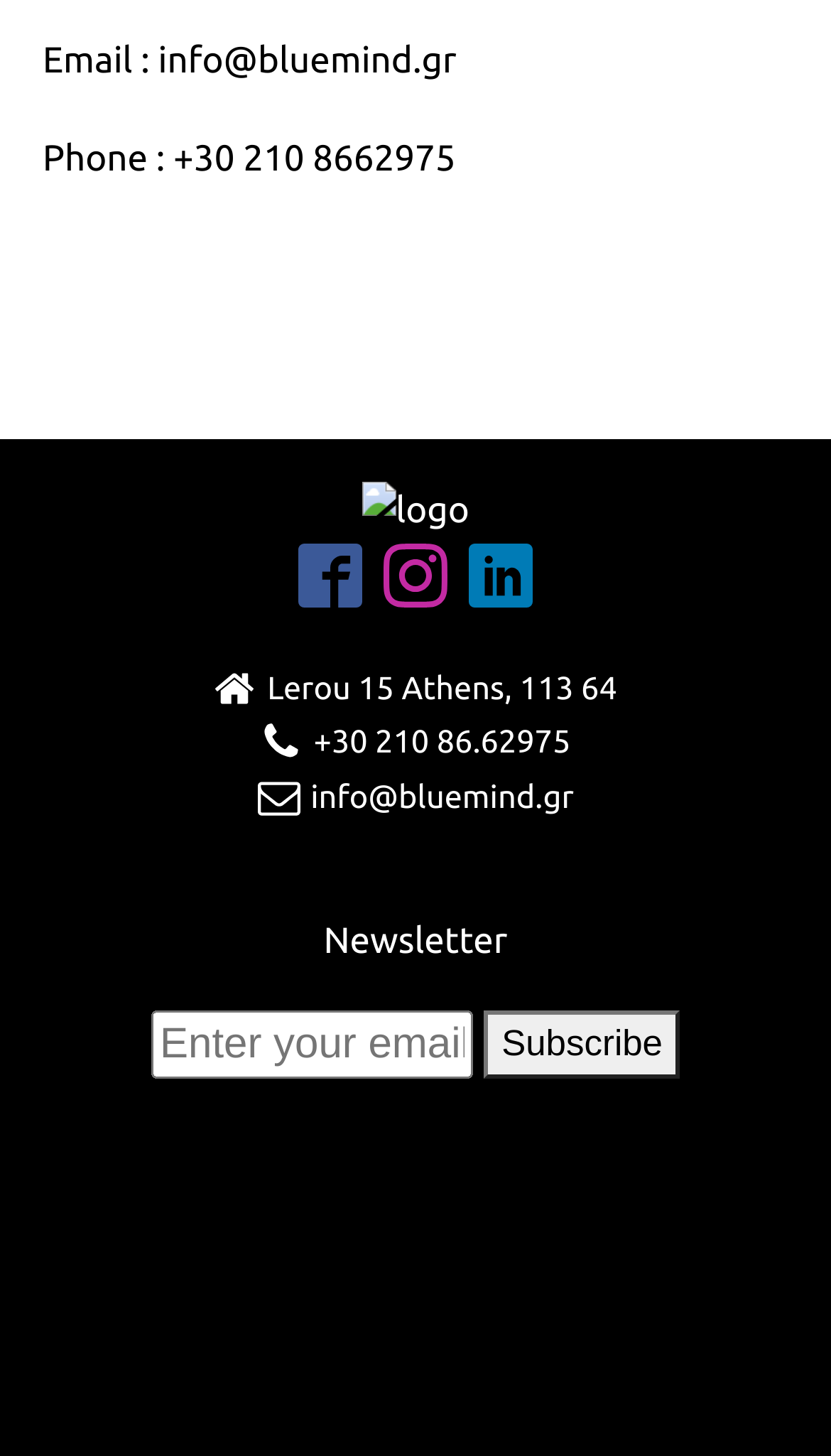Locate the bounding box of the UI element described by: "+30 210 86.62975" in the given webpage screenshot.

[0.377, 0.491, 0.687, 0.529]